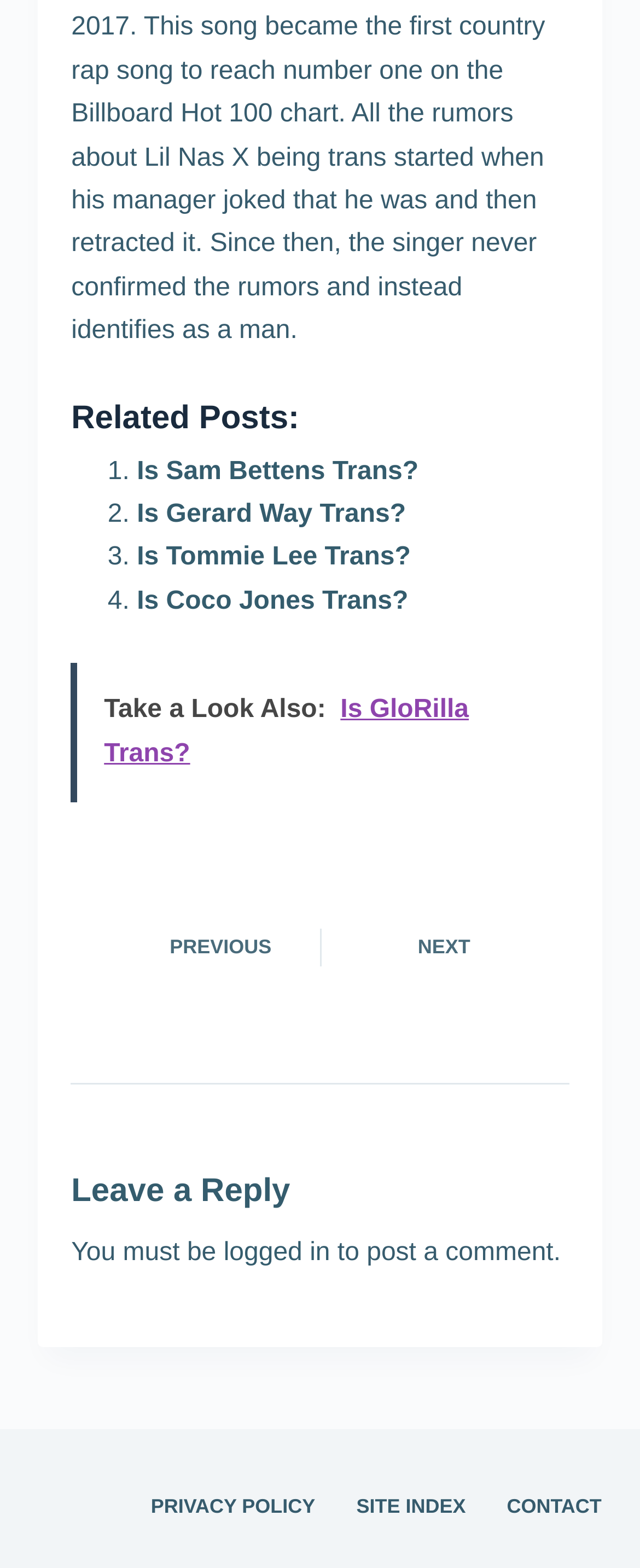Please reply to the following question using a single word or phrase: 
How many menu items are there in the footer menu?

3